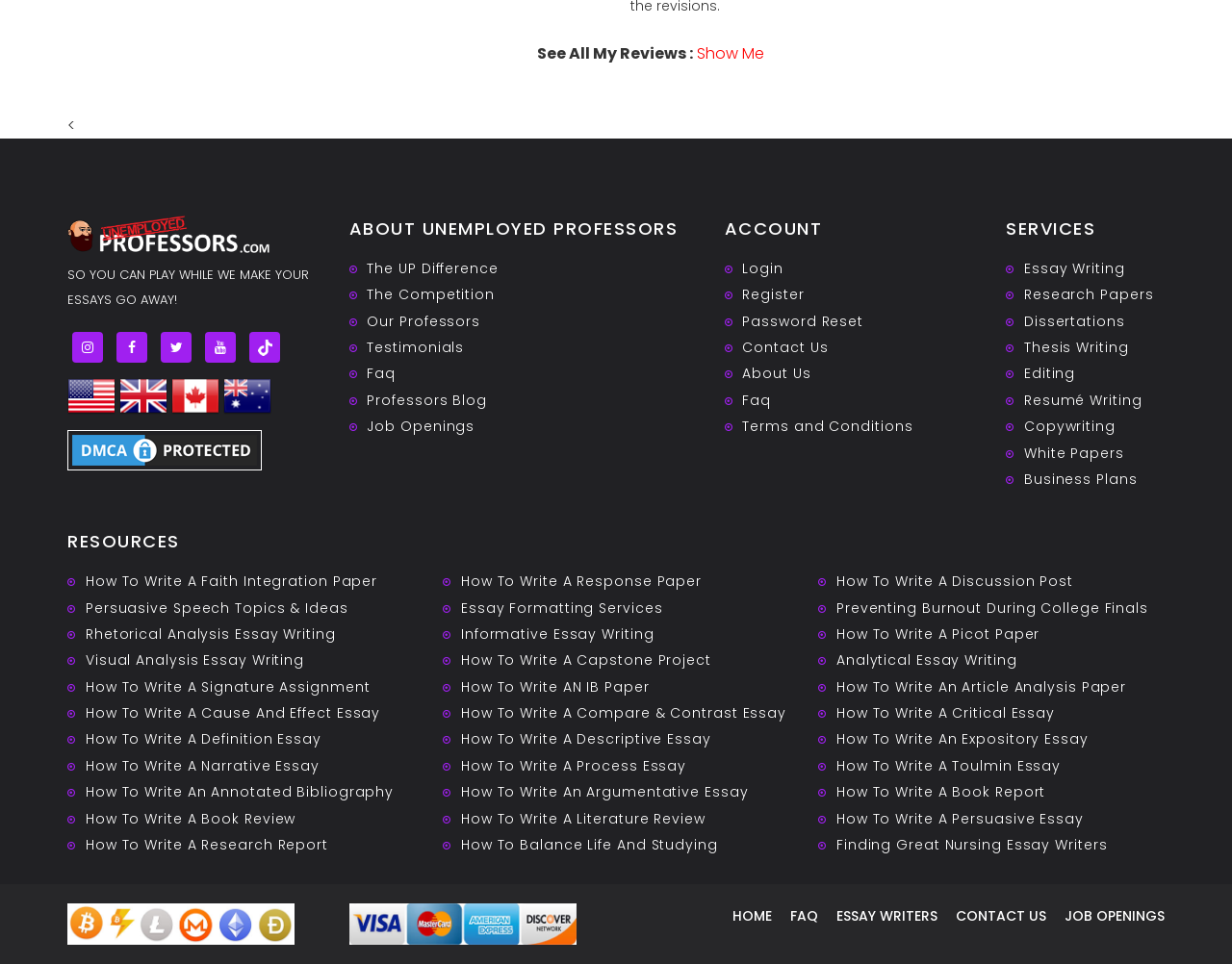Using the description "Thesis Writing", predict the bounding box of the relevant HTML element.

[0.831, 0.959, 0.916, 0.979]